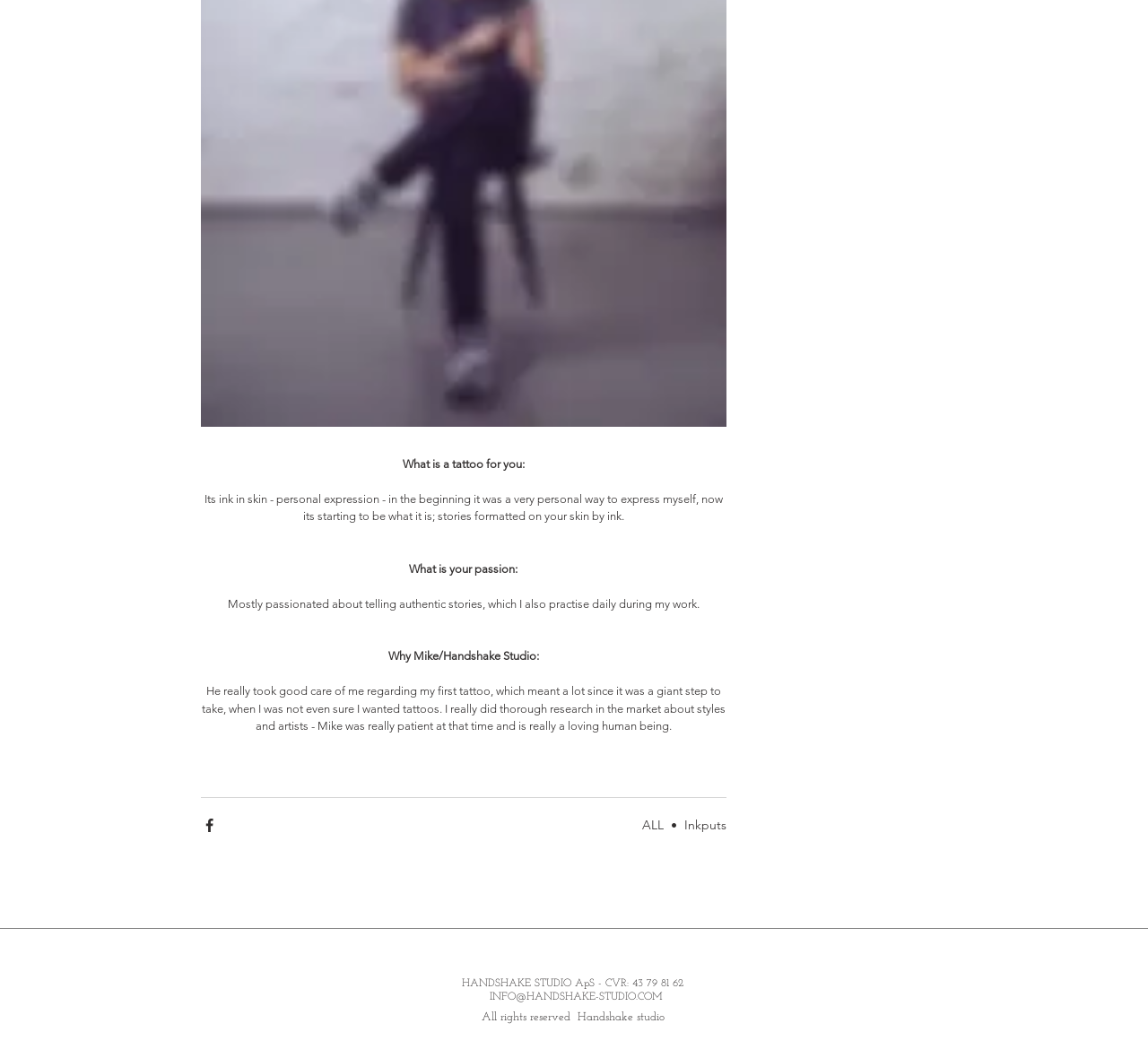Based on the image, give a detailed response to the question: What are the three categories mentioned on the top of the webpage?

I found two link elements with the text 'ALL' and 'Inkputs' respectively, and a static text element with the text '•' in between, indicating that they are categories or options on the webpage.